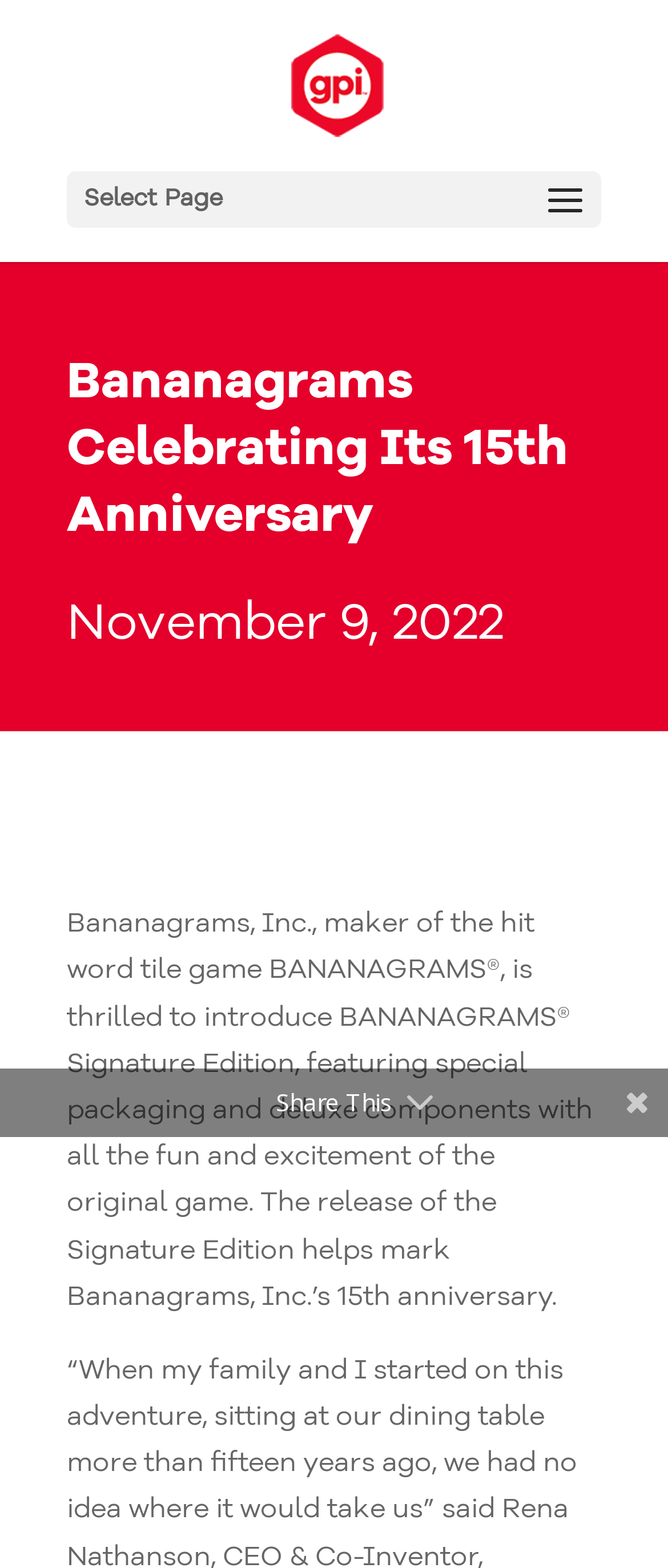Provide the bounding box coordinates of the UI element this sentence describes: "alt="GPI"".

[0.436, 0.046, 0.574, 0.063]